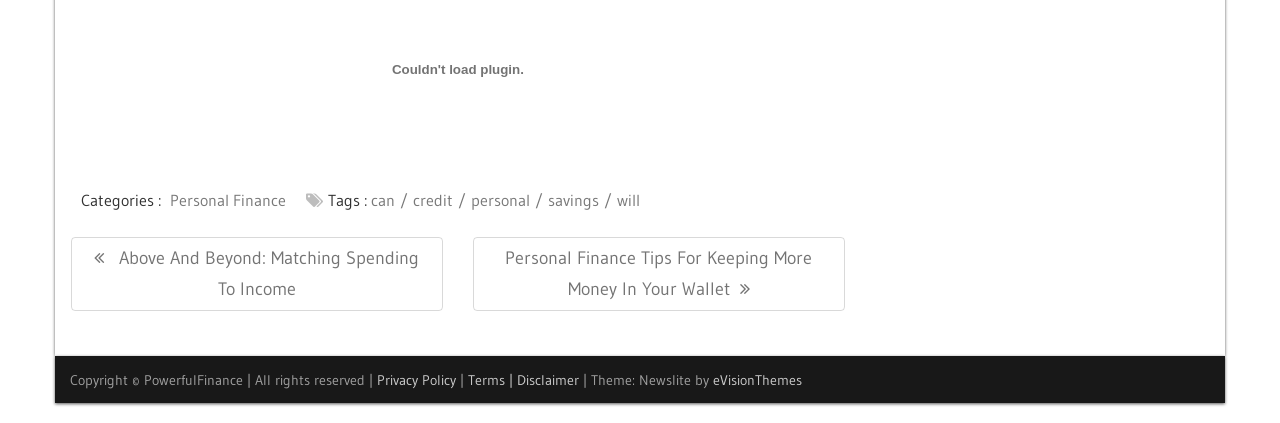Using the element description: "Privacy Policy", determine the bounding box coordinates. The coordinates should be in the format [left, top, right, bottom], with values between 0 and 1.

[0.295, 0.876, 0.359, 0.919]